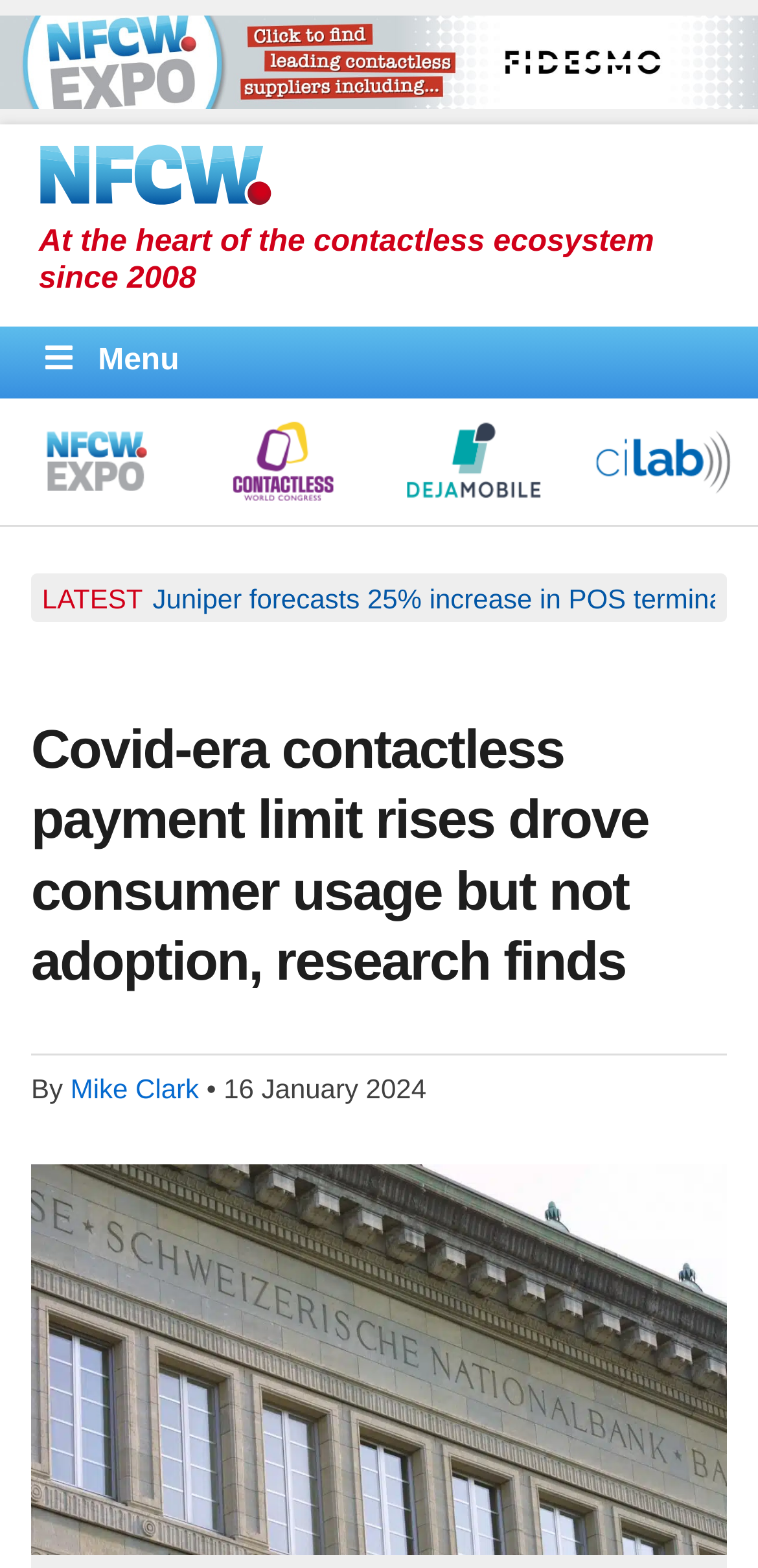What is the name of the author of the article?
Provide a concise answer using a single word or phrase based on the image.

Mike Clark